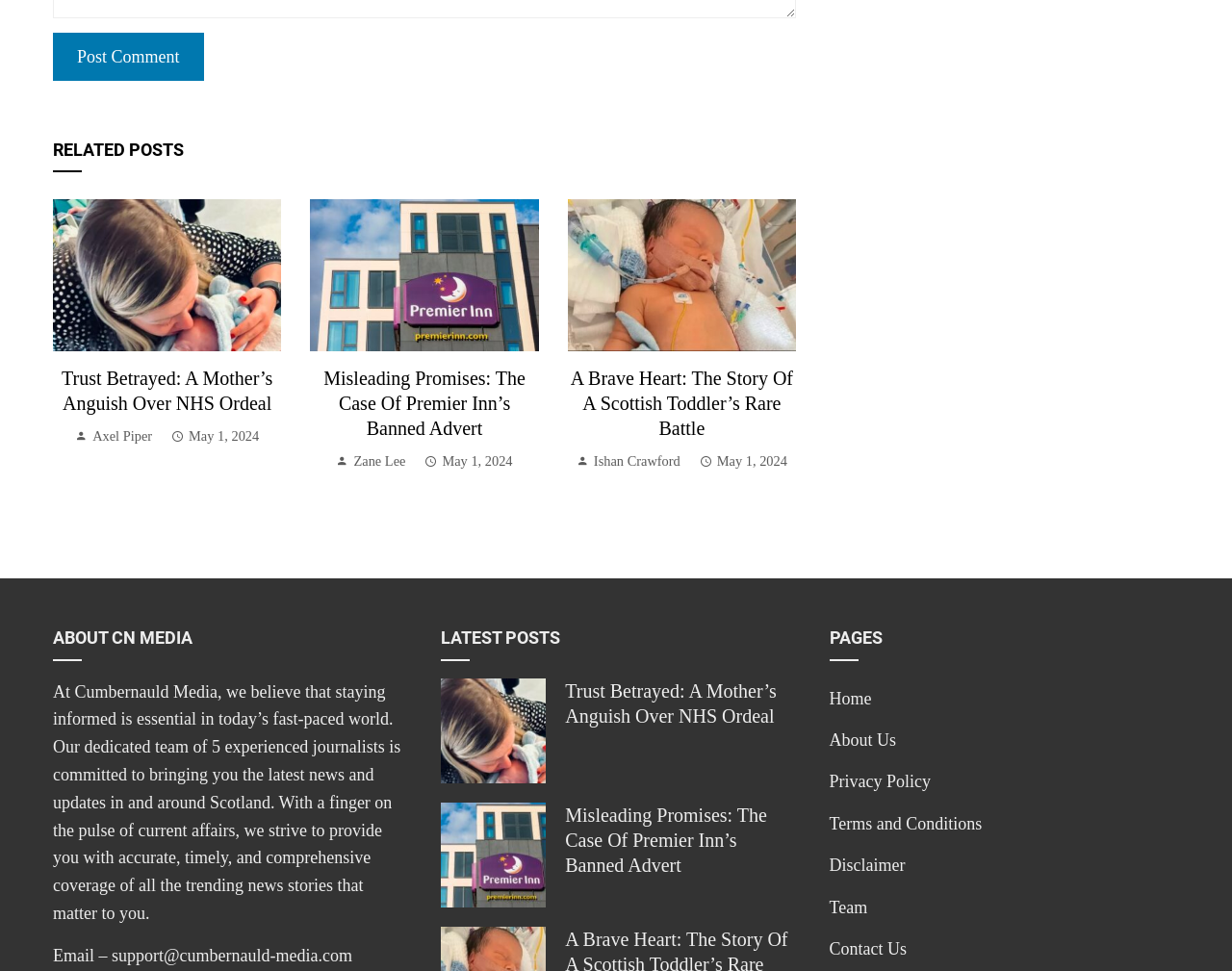Locate the bounding box coordinates of the area you need to click to fulfill this instruction: 'learn about misleading promises'. The coordinates must be in the form of four float numbers ranging from 0 to 1: [left, top, right, bottom].

[0.252, 0.272, 0.437, 0.292]